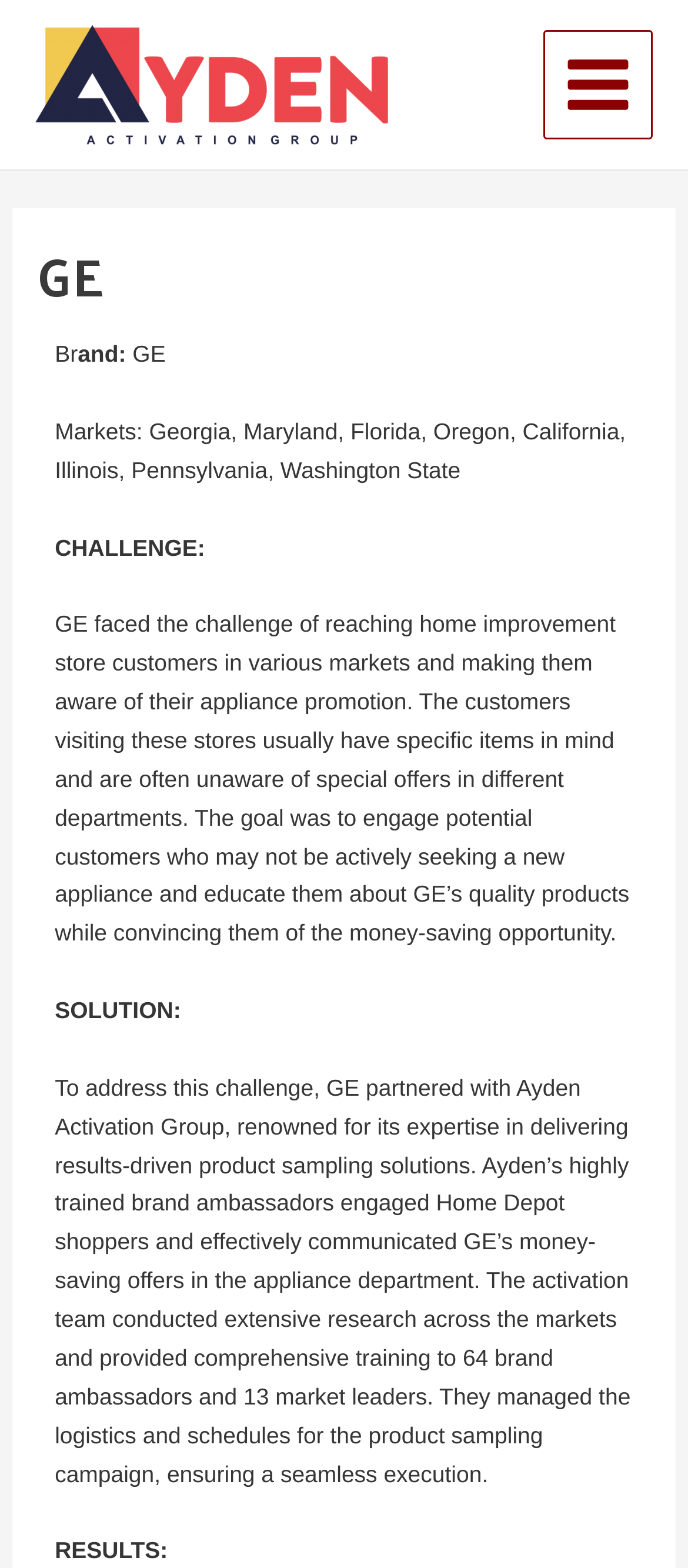Please determine the bounding box coordinates for the UI element described as: "alt="Ayden Activation Group"".

[0.051, 0.043, 0.564, 0.062]